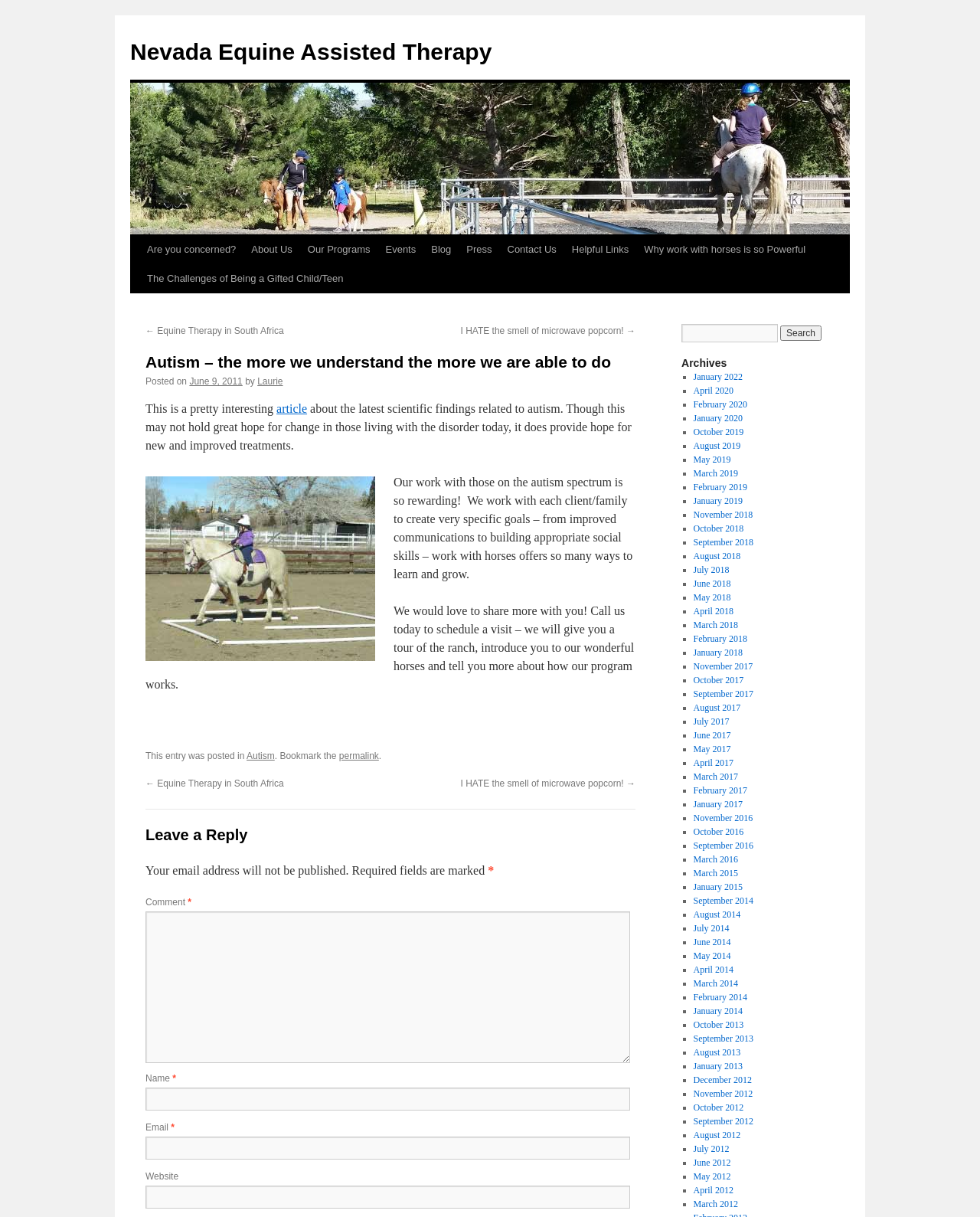Give a one-word or phrase response to the following question: What is the author of the latest article?

Laurie